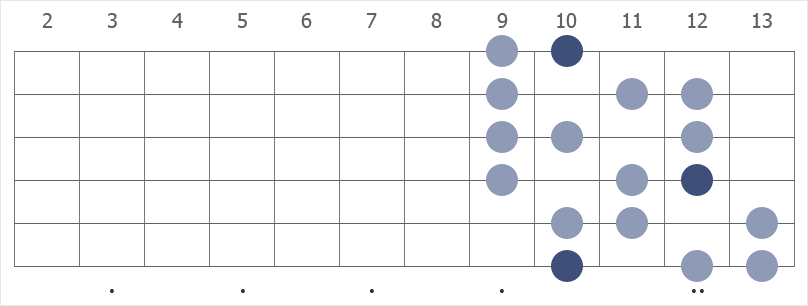What is the purpose of the chart?
Using the image, give a concise answer in the form of a single word or short phrase.

Aids guitarists in understanding the scale's structure